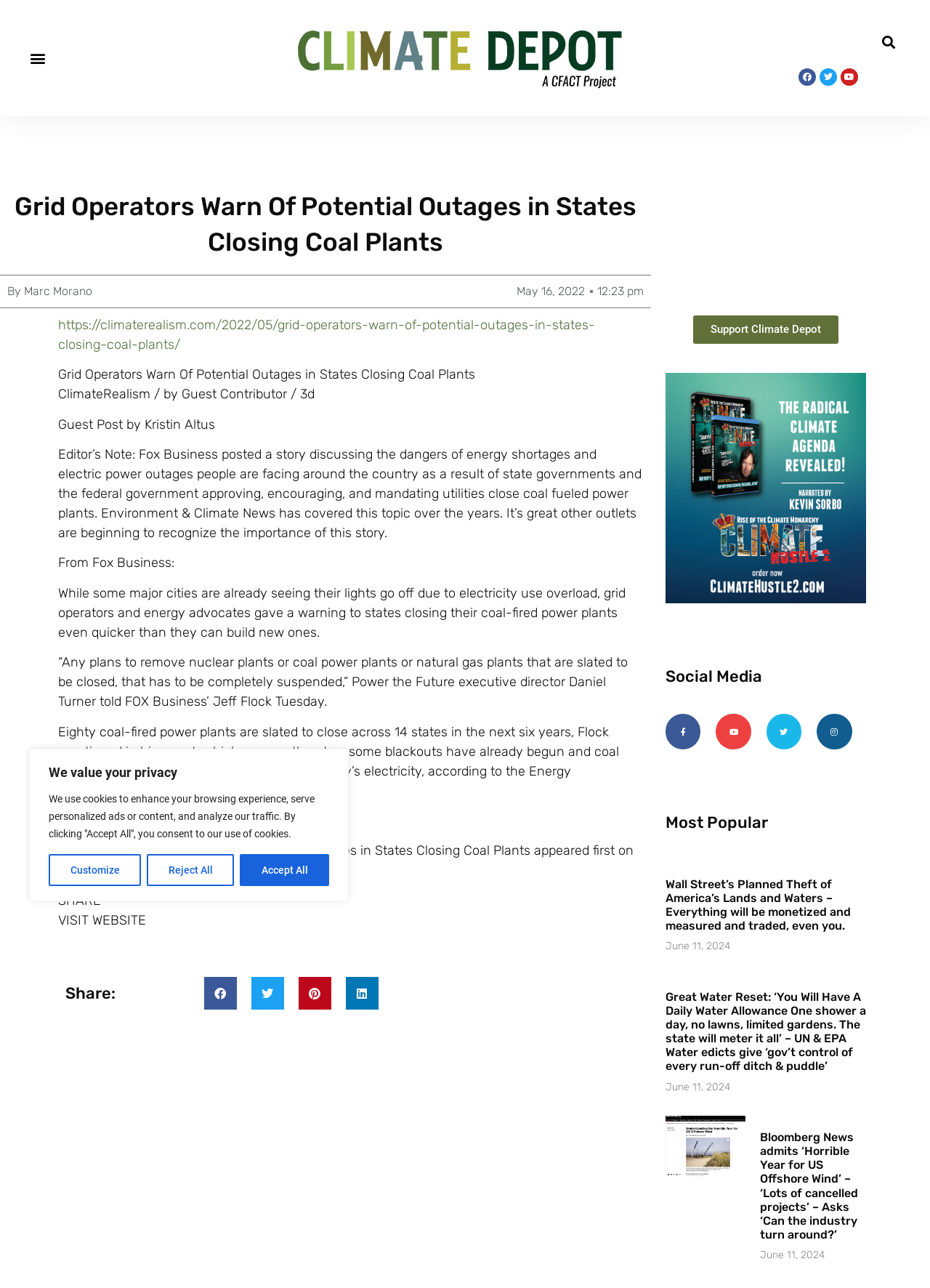What is the topic of the article?
Provide an in-depth answer to the question, covering all aspects.

I determined the topic of the article by reading the heading 'Grid Operators Warn Of Potential Outages in States Closing Coal Plants' and the content of the article, which discusses the potential outages in states closing coal plants and the importance of energy sources.